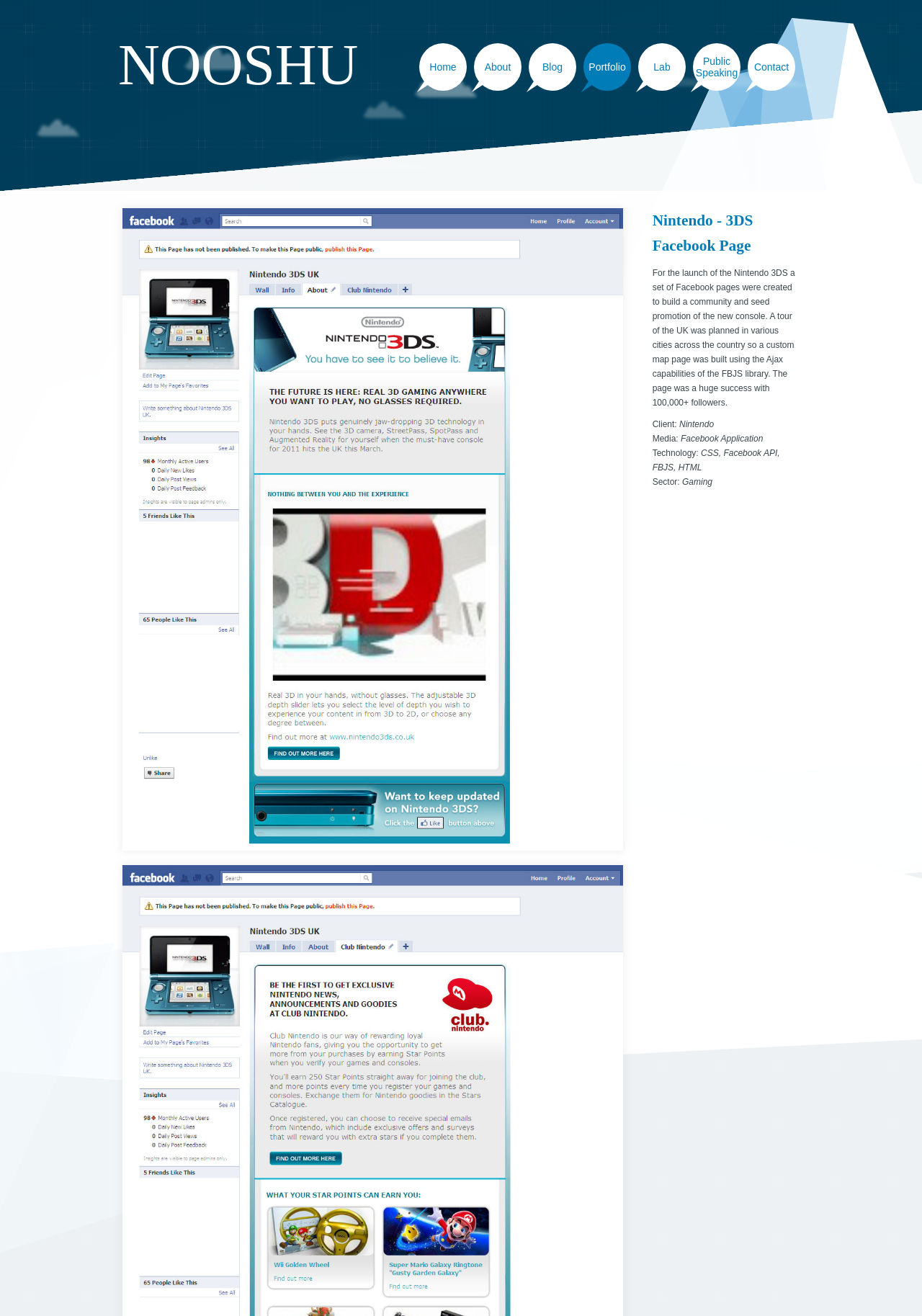Select the bounding box coordinates of the element I need to click to carry out the following instruction: "Navigate to homepage".

[0.455, 0.033, 0.506, 0.069]